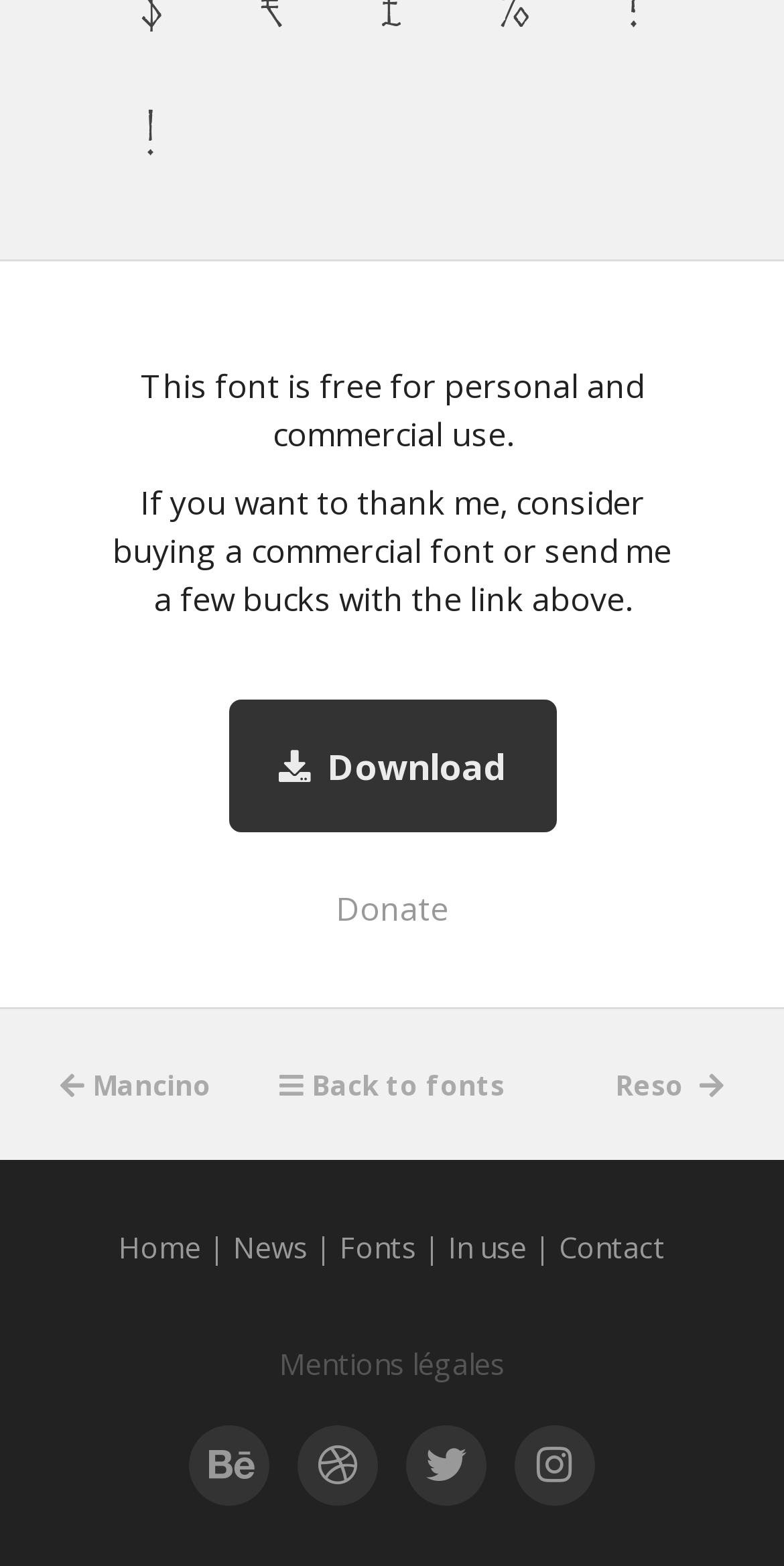Pinpoint the bounding box coordinates for the area that should be clicked to perform the following instruction: "Visit the home page".

[0.151, 0.785, 0.256, 0.809]